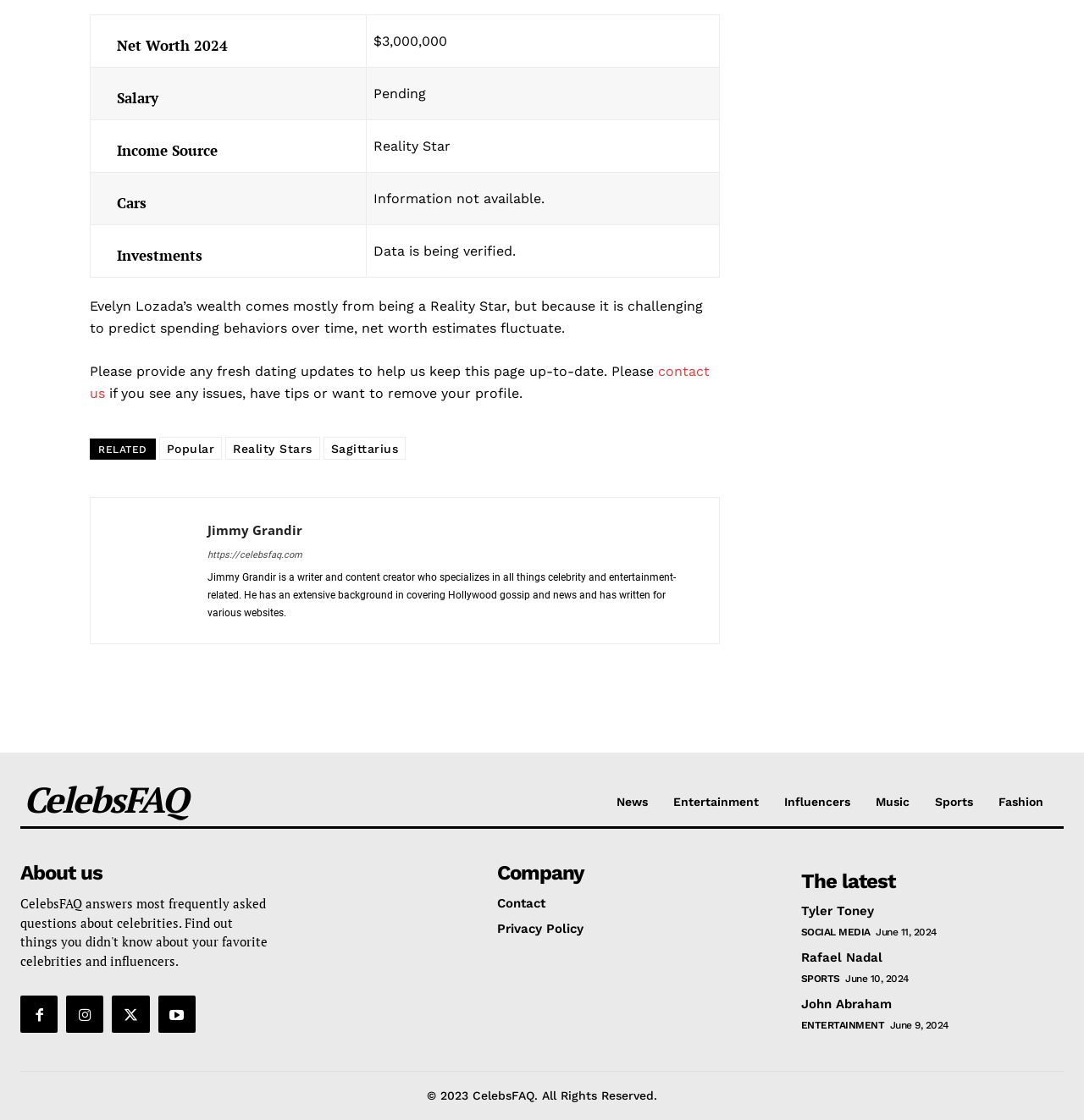Please give a short response to the question using one word or a phrase:
What is Evelyn Lozada's income source?

Reality Star